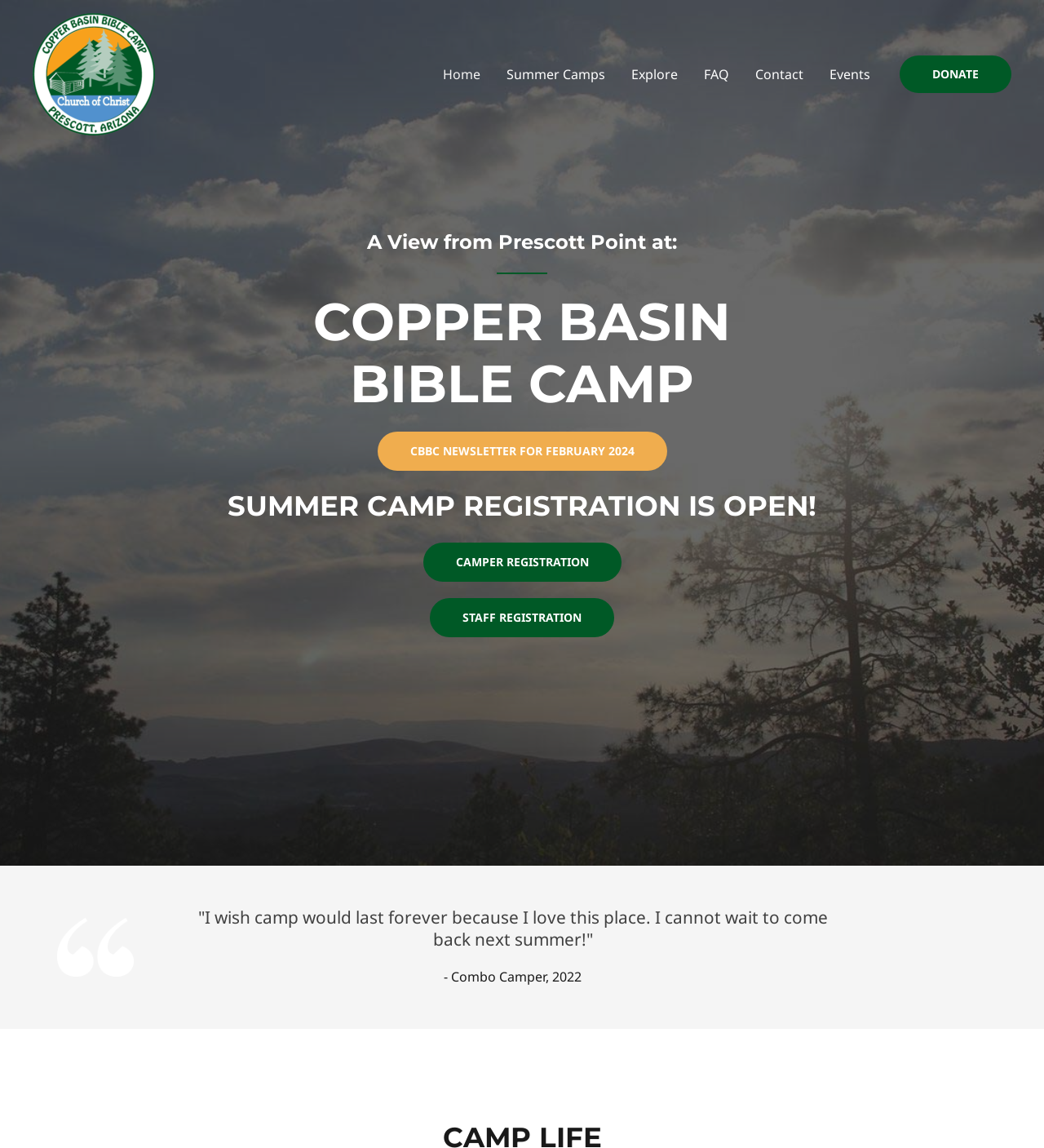Please locate the bounding box coordinates for the element that should be clicked to achieve the following instruction: "register as a camper". Ensure the coordinates are given as four float numbers between 0 and 1, i.e., [left, top, right, bottom].

[0.405, 0.472, 0.595, 0.507]